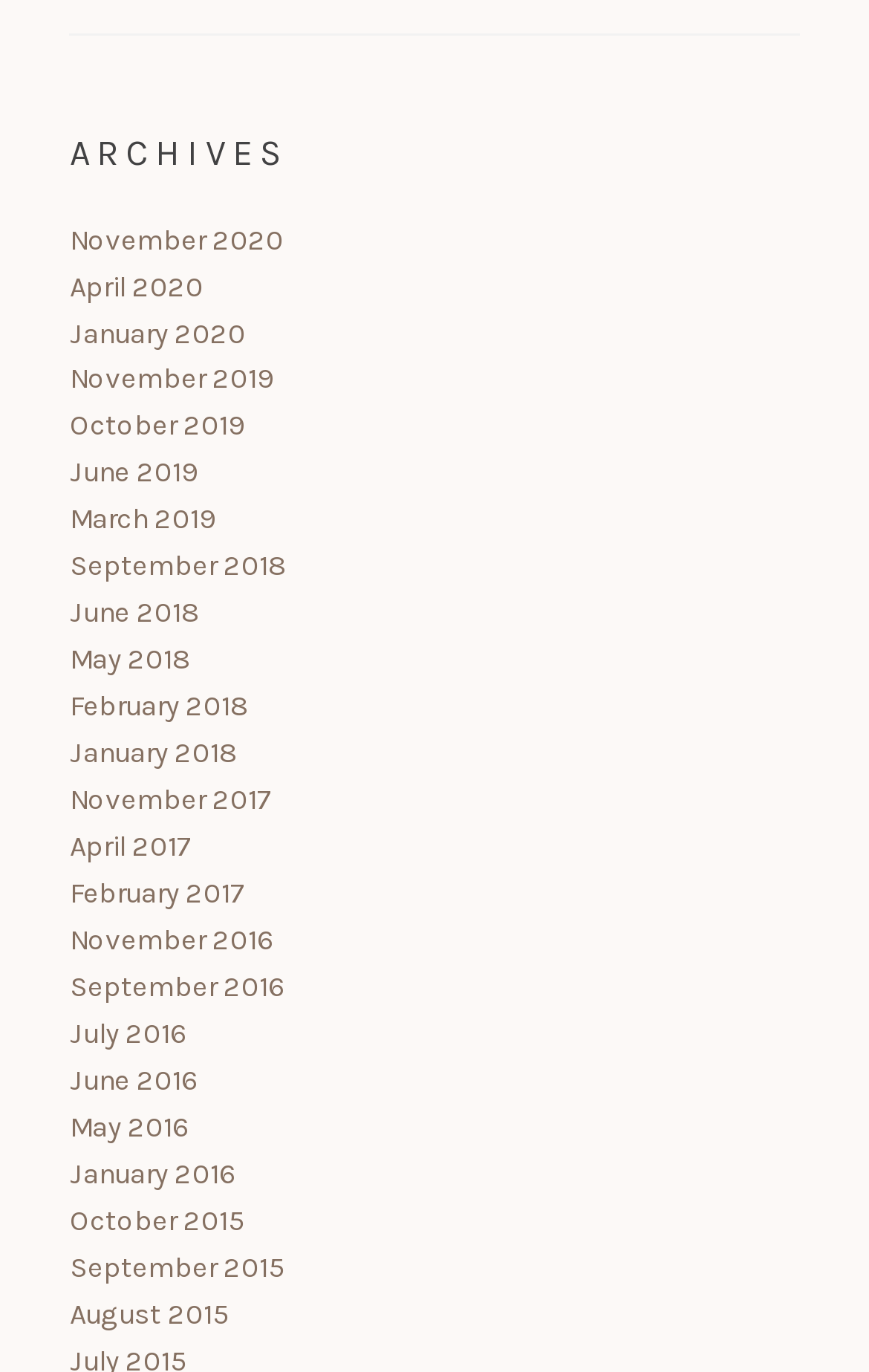How many archives are available for the month of June?
Answer the question in as much detail as possible.

I scanned the list of archive links and found that there are 3 links available for the month of June, which are 'June 2019', 'June 2018', and 'June 2016'.